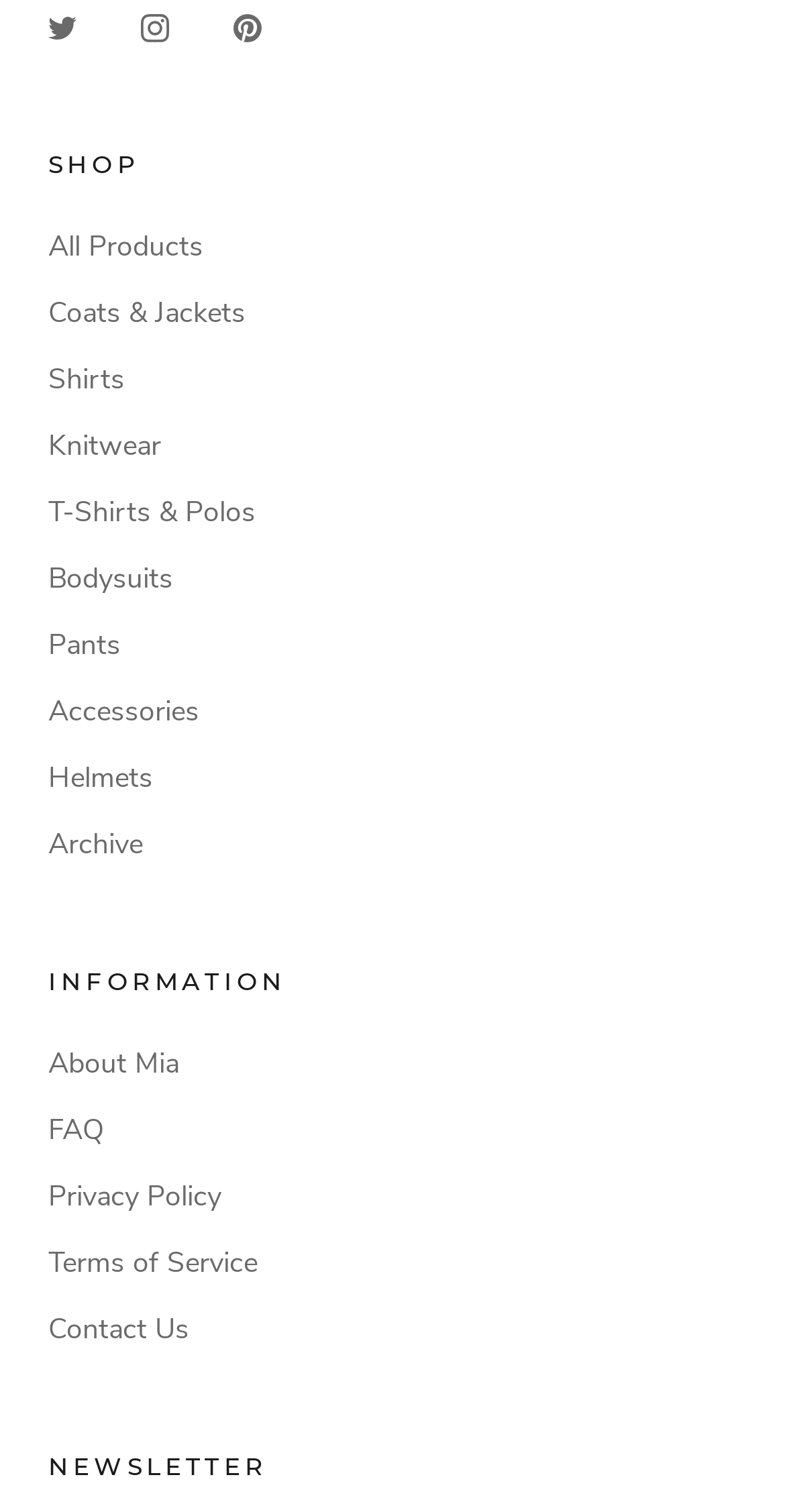What is the last section listed on the webpage?
Look at the screenshot and give a one-word or phrase answer.

NEWSLETTER